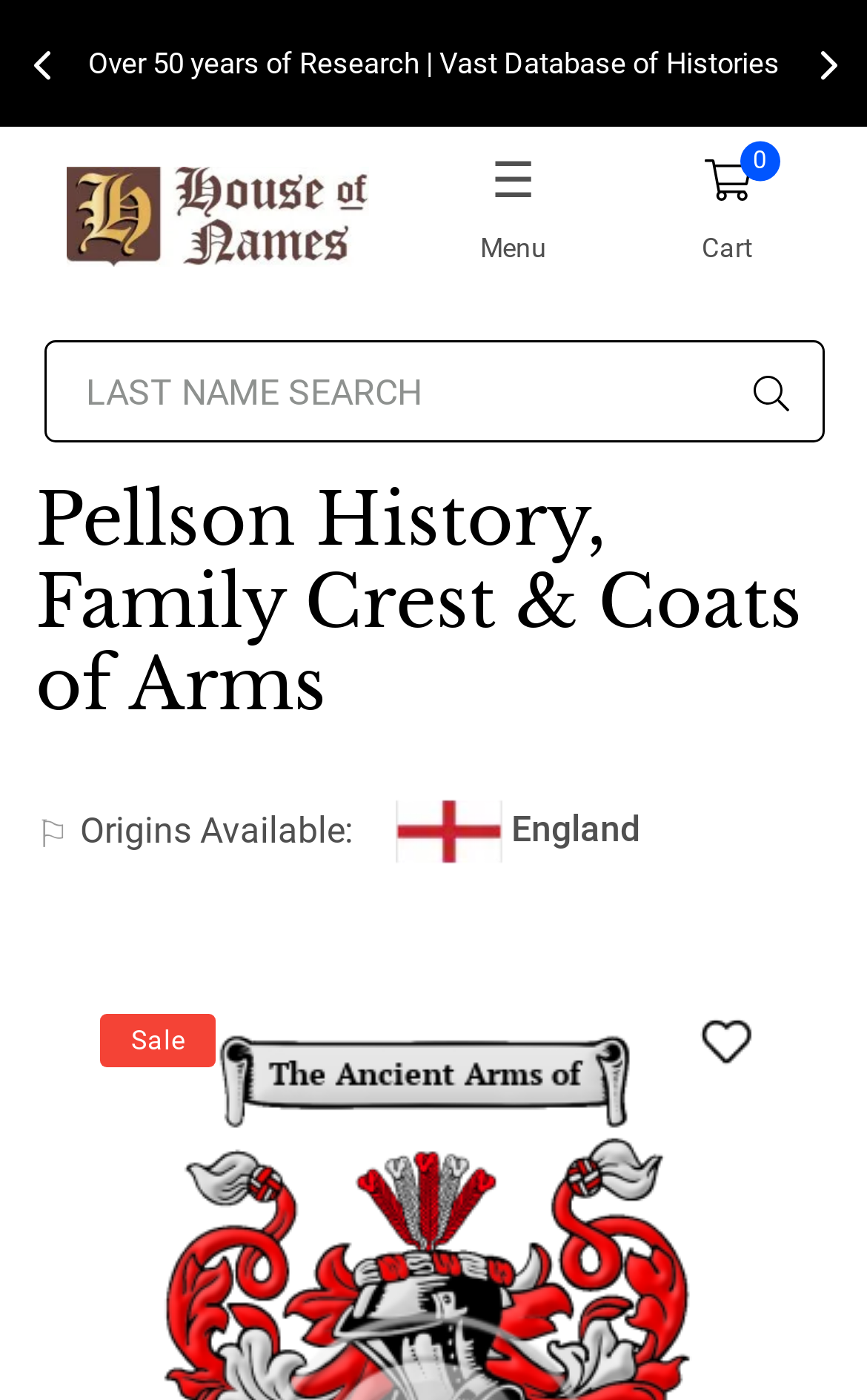What is the purpose of the search box?
Using the details shown in the screenshot, provide a comprehensive answer to the question.

I found the search box in the middle section of the webpage, where it says 'LAST NAME SEARCH'. This suggests that the search box is intended for searching last names, possibly to find information about family histories or crests.